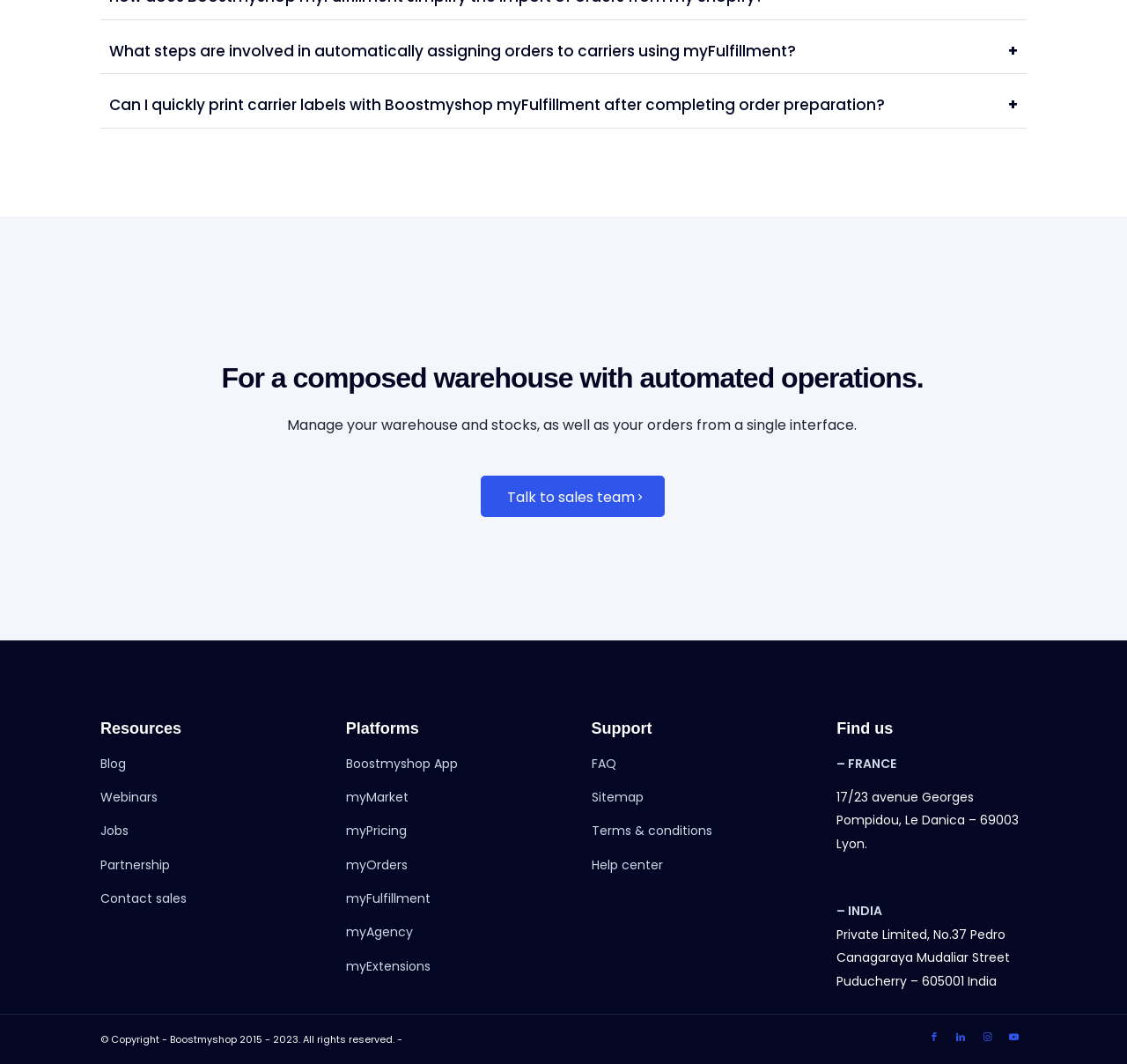Could you specify the bounding box coordinates for the clickable section to complete the following instruction: "View 'Terms & conditions'"?

[0.525, 0.773, 0.632, 0.789]